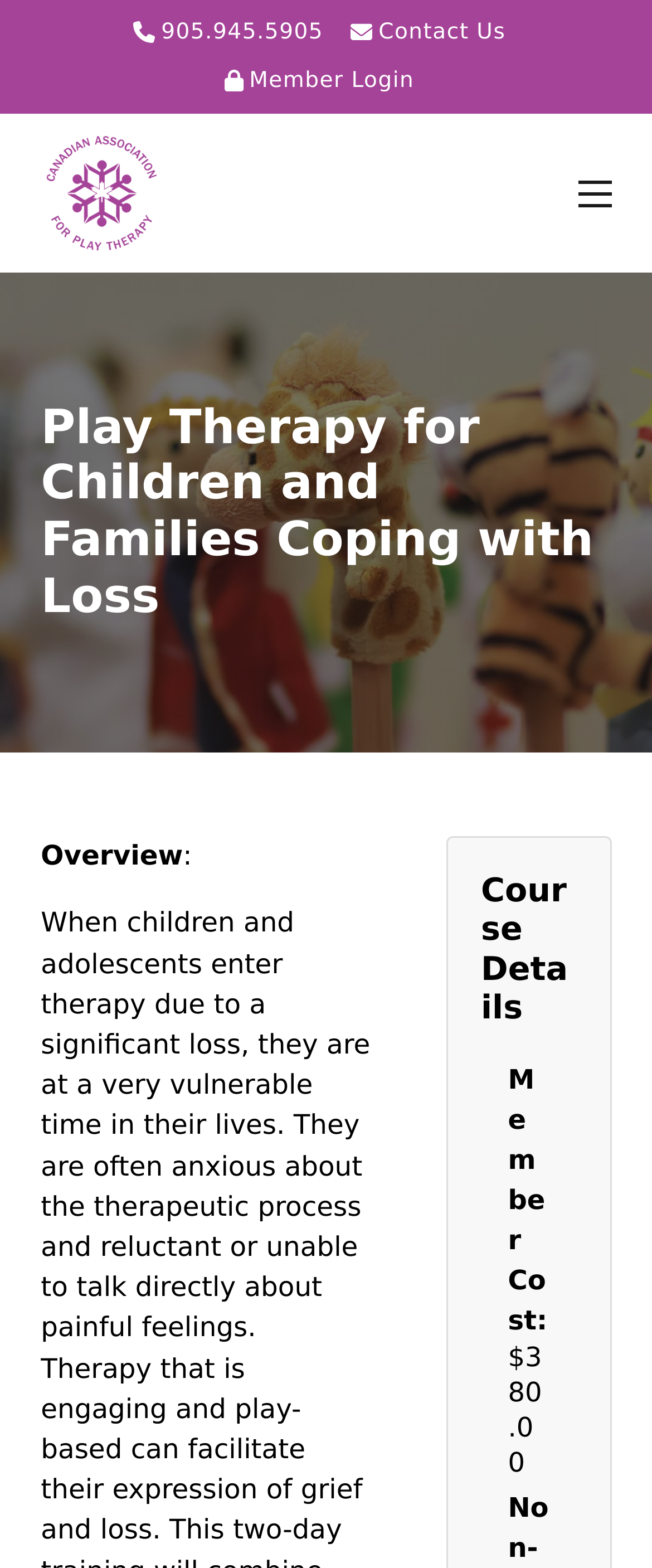Generate a thorough description of the webpage.

The webpage is about the Canadian Association for Play Therapy, specifically focusing on play therapy for children and families coping with loss. At the top left, there is a logo of the Canadian Association for Play Therapy, accompanied by a link with the organization's name. 

To the right of the logo, there are three links: "905.945.5905" with a phone icon, "Contact Us" with an envelope icon, and "Member Login" with a lock icon. 

Below the top section, there is a prominent heading that reads "Play Therapy for Children and Families Coping with Loss". 

Underneath the heading, there is a section with the title "Overview", which is followed by a colon. 

Further down, there is a section titled "Course Details", which includes information about the member cost of the course, listed as $380.00.